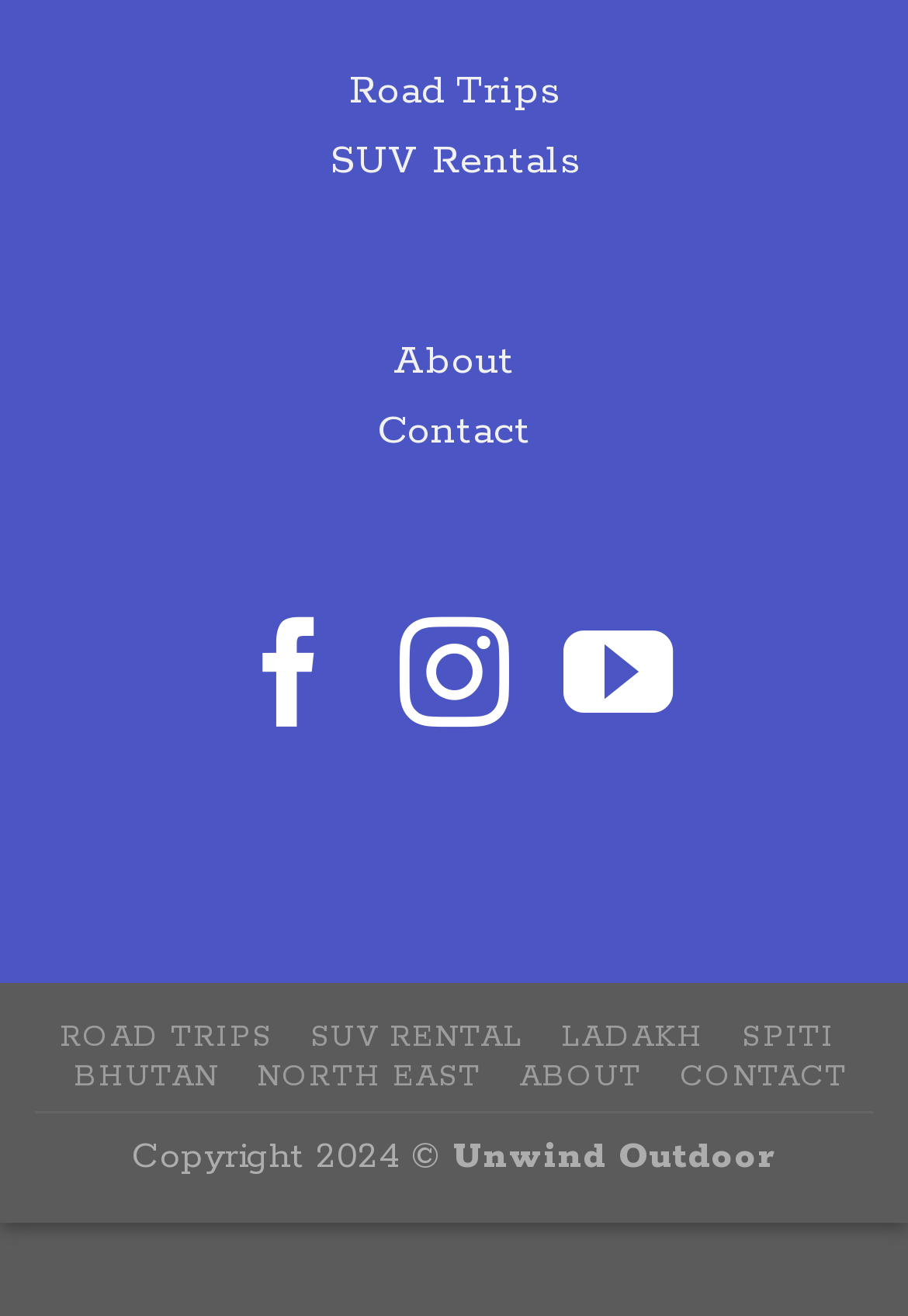Given the webpage screenshot, identify the bounding box of the UI element that matches this description: "Road Trips".

[0.385, 0.049, 0.615, 0.088]